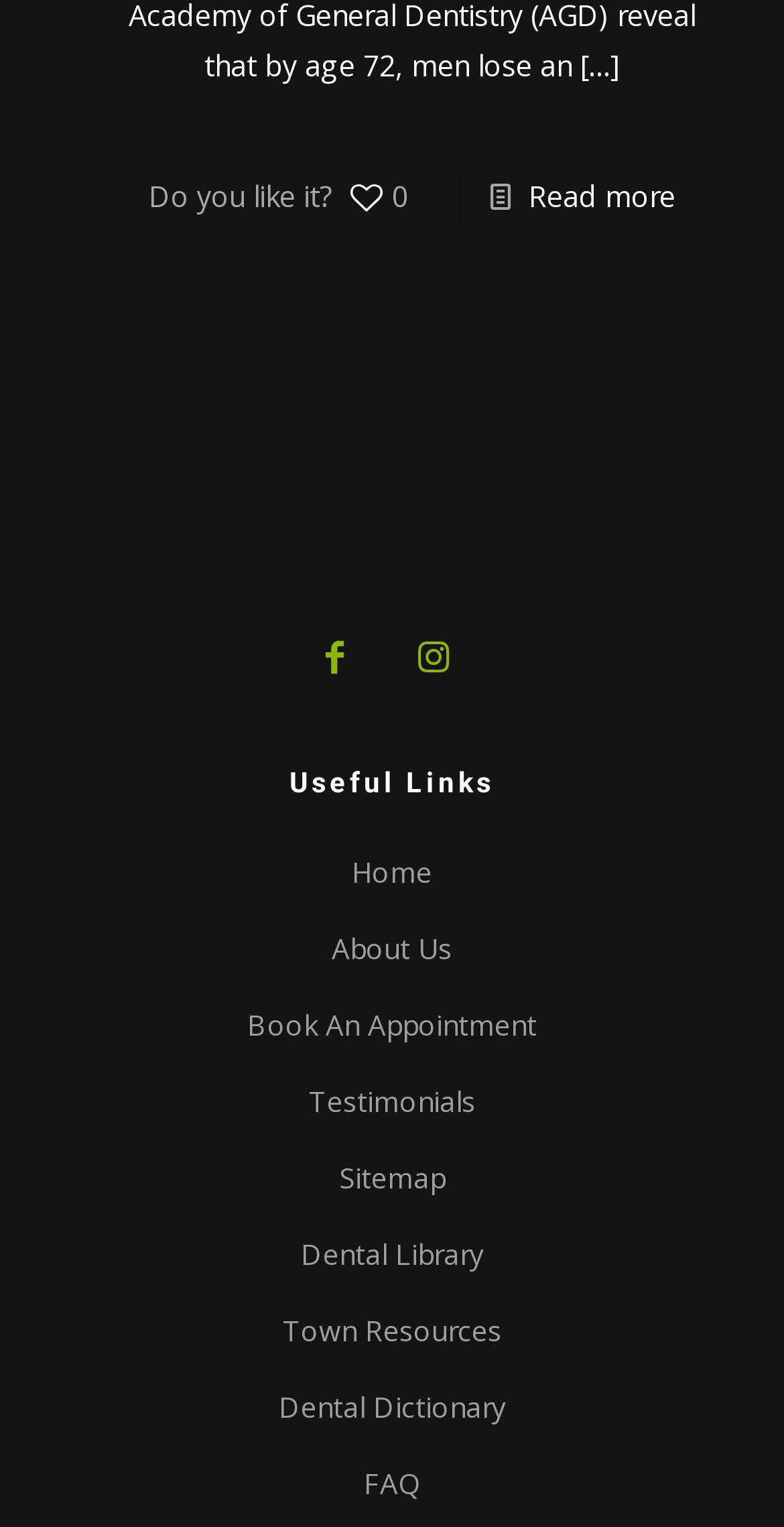Show the bounding box coordinates of the region that should be clicked to follow the instruction: "Check testimonials."

[0.394, 0.709, 0.606, 0.734]